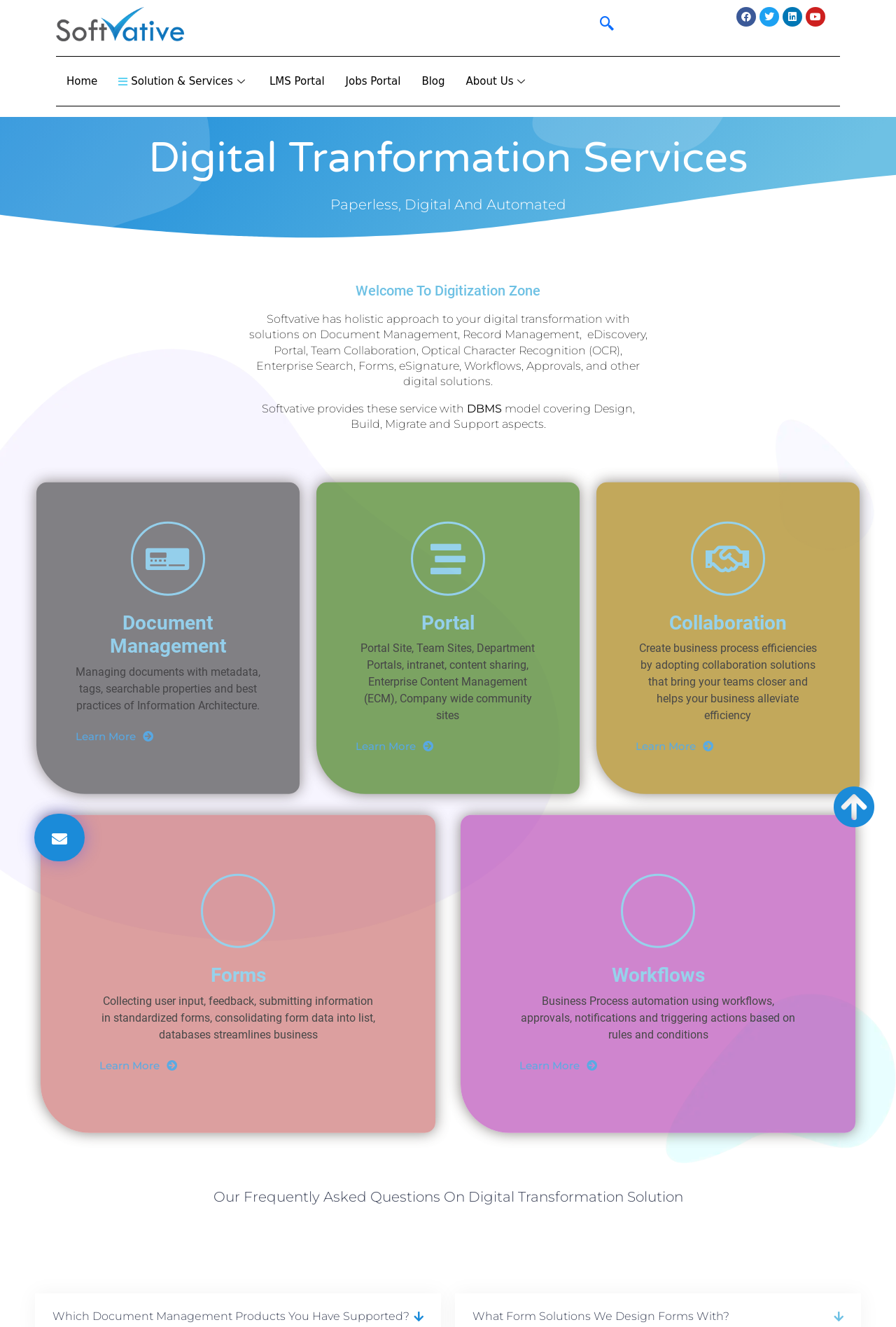Determine the bounding box coordinates of the region that needs to be clicked to achieve the task: "Learn more about Document Management".

[0.084, 0.551, 0.171, 0.559]